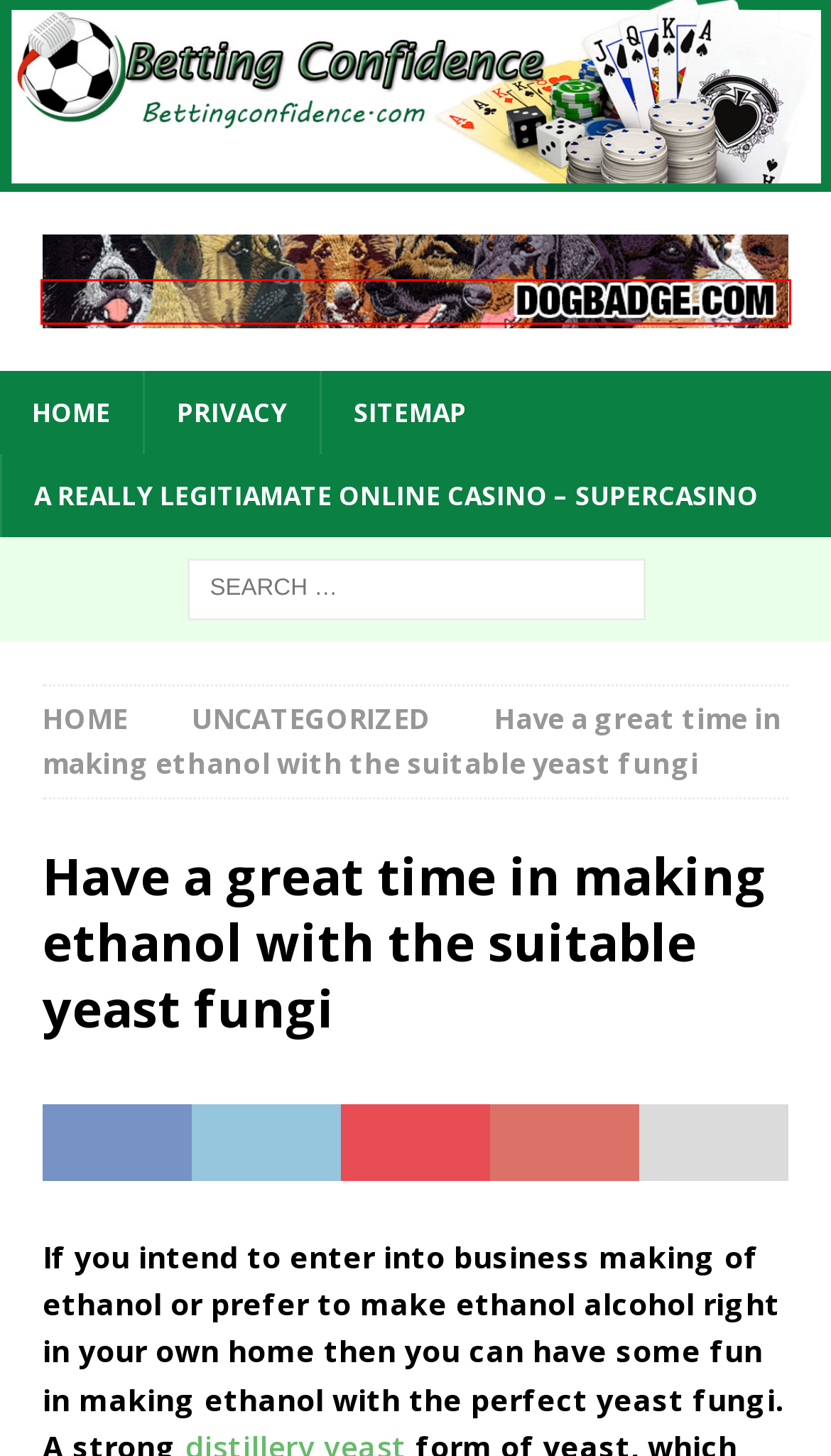Examine the screenshot of a webpage with a red bounding box around a specific UI element. Identify which webpage description best matches the new webpage that appears after clicking the element in the red bounding box. Here are the candidates:
A. A really legitiamate online casino - supercasino - bettingconfidence
B. This is the Aromhuset Zero Sugar India Tonic Concentrate Soda Syrup - bettingconfidence
C. Login - bettingconfidence
D. Uncategorized Archives - bettingconfidence
E. Bet XC fairplay apk Gambling and Betting Portal
F. dogbadge.com
G. Register - bettingconfidence
H. Privacy - bettingconfidence

F